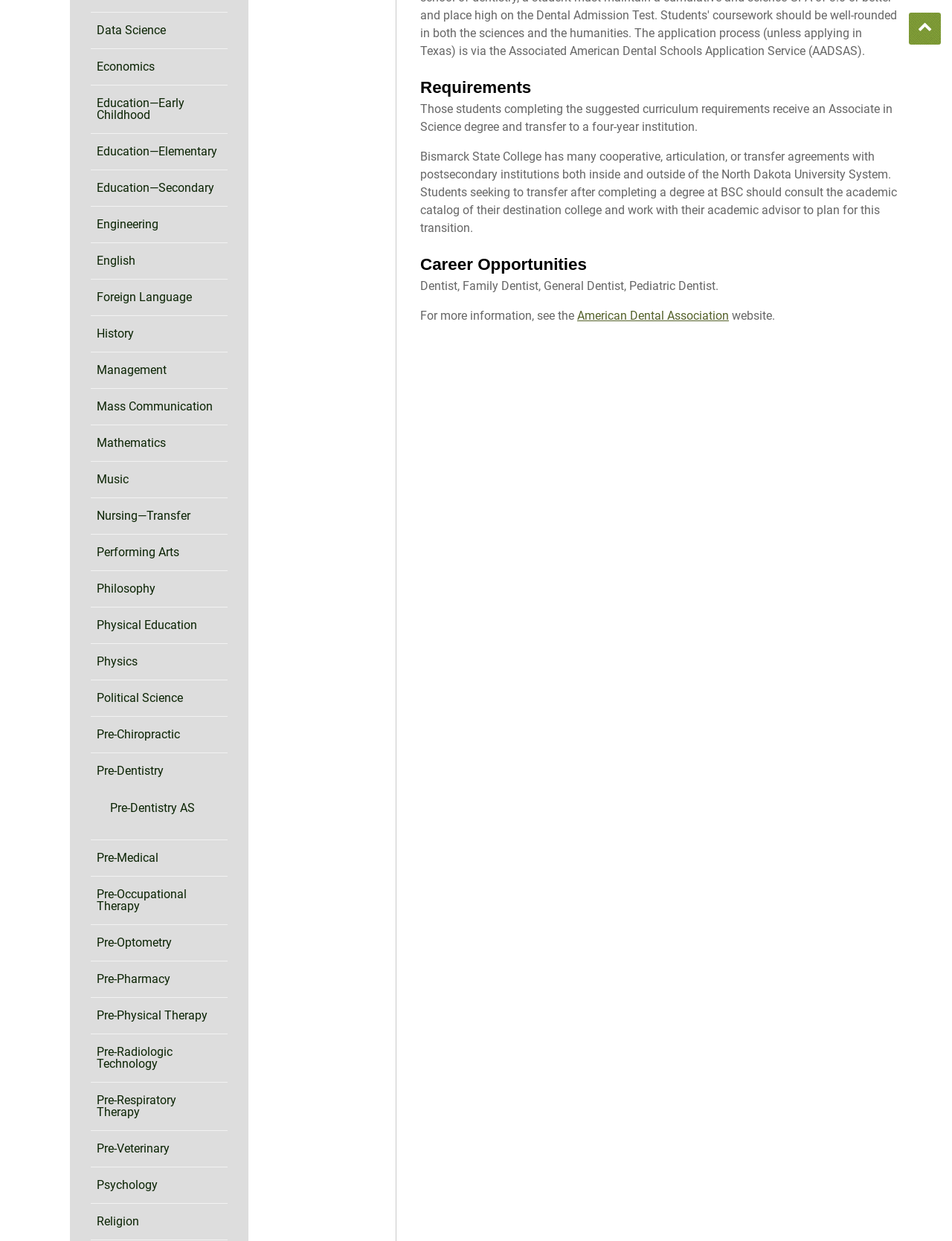Please look at the image and answer the question with a detailed explanation: What is the purpose of the 'Back to Top' link?

The 'Back to Top' link is typically used to allow users to quickly navigate to the top of a webpage, especially if the page is long and has a lot of content. In this case, the link is located at the bottom of the page, suggesting that it serves this purpose.